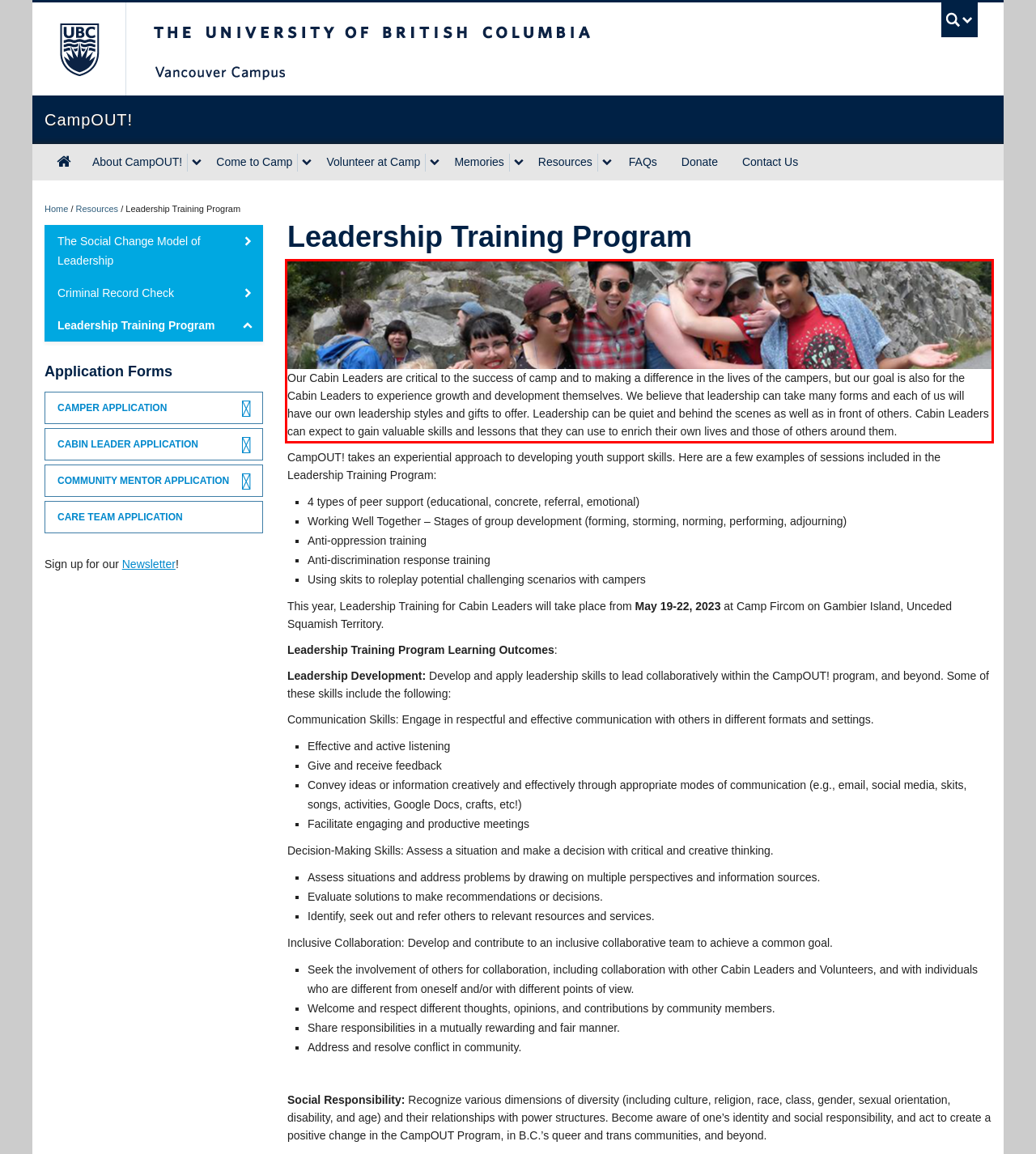Please perform OCR on the text within the red rectangle in the webpage screenshot and return the text content.

Our Cabin Leaders are critical to the success of camp and to making a difference in the lives of the campers, but our goal is also for the Cabin Leaders to experience growth and development themselves. We believe that leadership can take many forms and each of us will have our own leadership styles and gifts to offer. Leadership can be quiet and behind the scenes as well as in front of others. Cabin Leaders can expect to gain valuable skills and lessons that they can use to enrich their own lives and those of others around them.